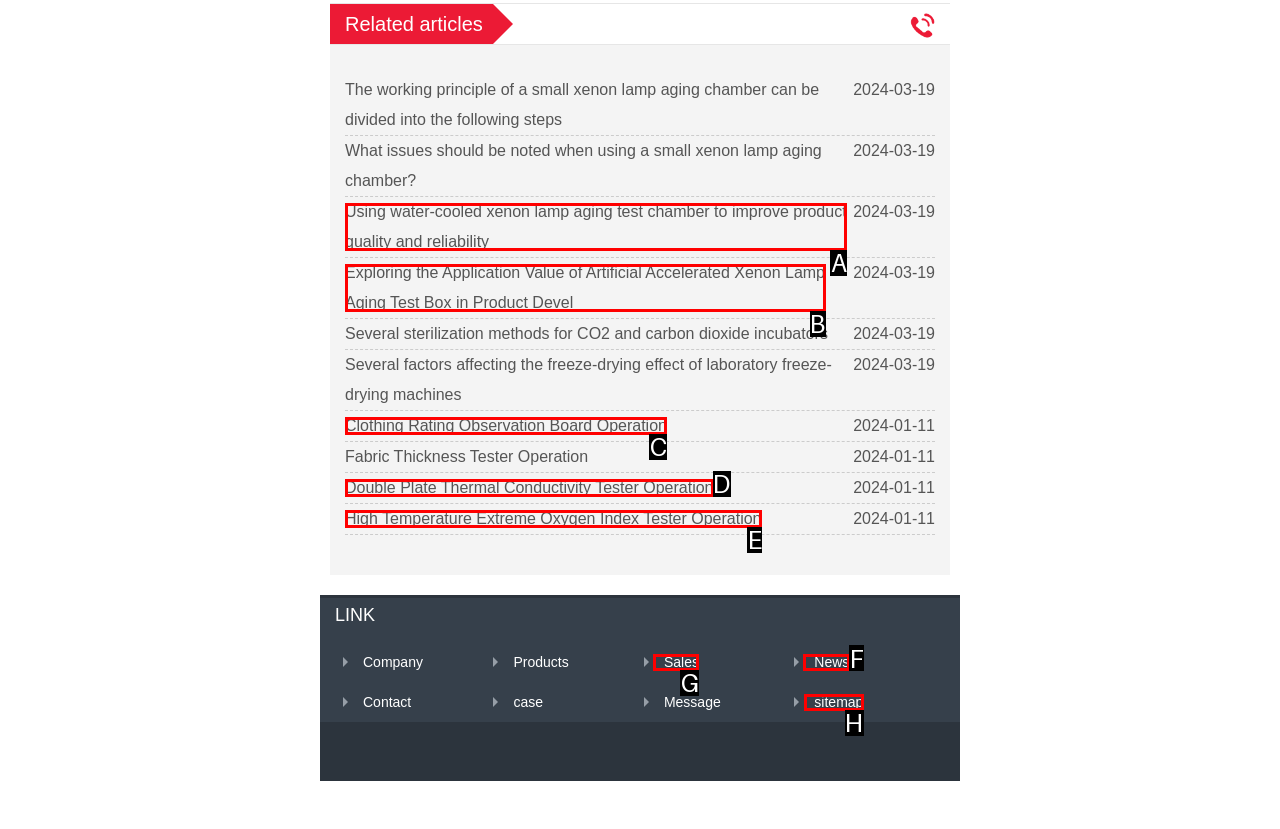Indicate the letter of the UI element that should be clicked to accomplish the task: Check the news. Answer with the letter only.

F